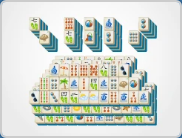Answer this question in one word or a short phrase: What shape is formed by the stacked Mahjong tiles?

Pyramid-like structure